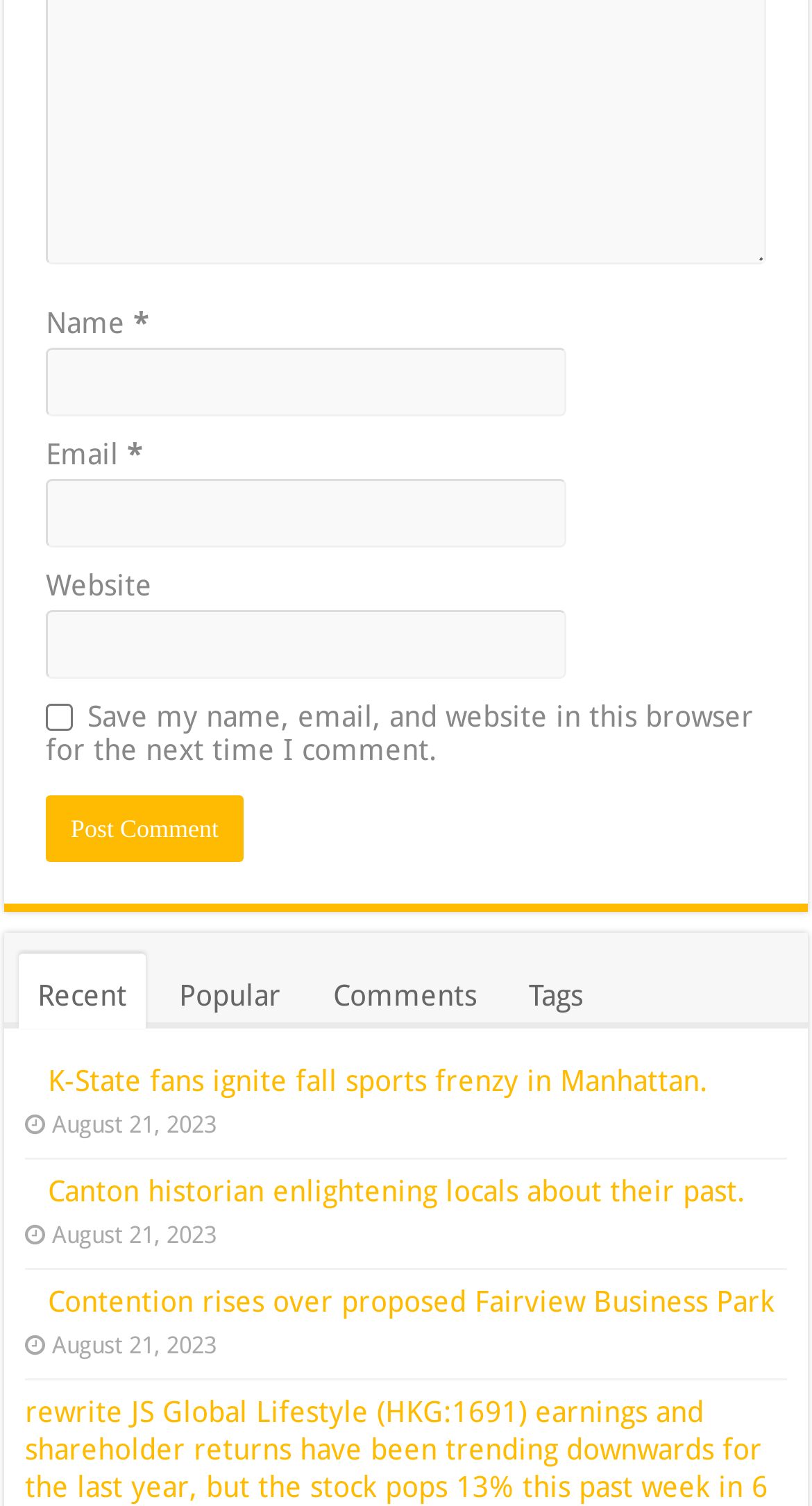Provide the bounding box coordinates of the HTML element this sentence describes: "parent_node: Email * aria-describedby="email-notes" name="email"".

[0.056, 0.318, 0.697, 0.364]